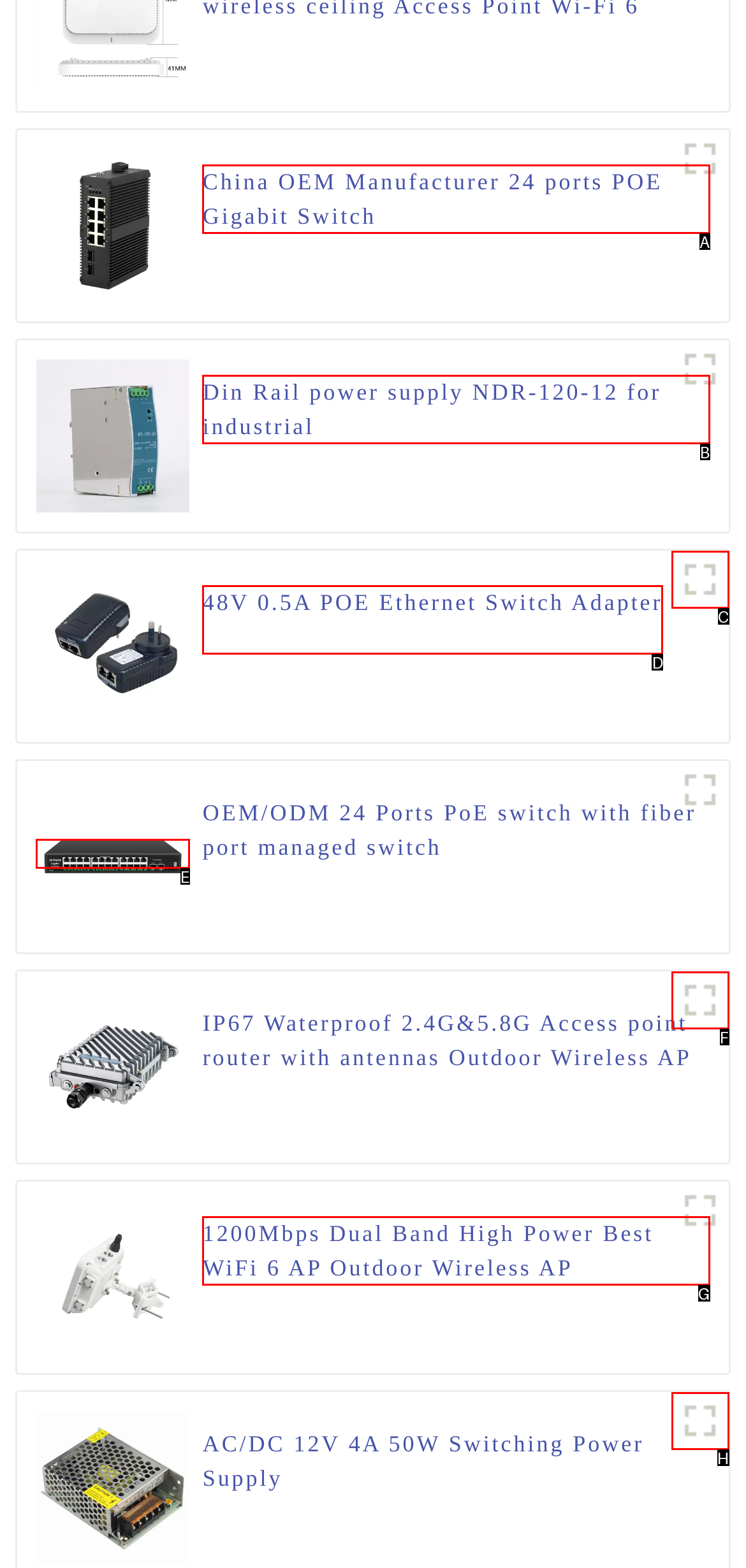Tell me which letter corresponds to the UI element that will allow you to Check 1000M 24 ports network PoE switch-01 (1) specifications. Answer with the letter directly.

E